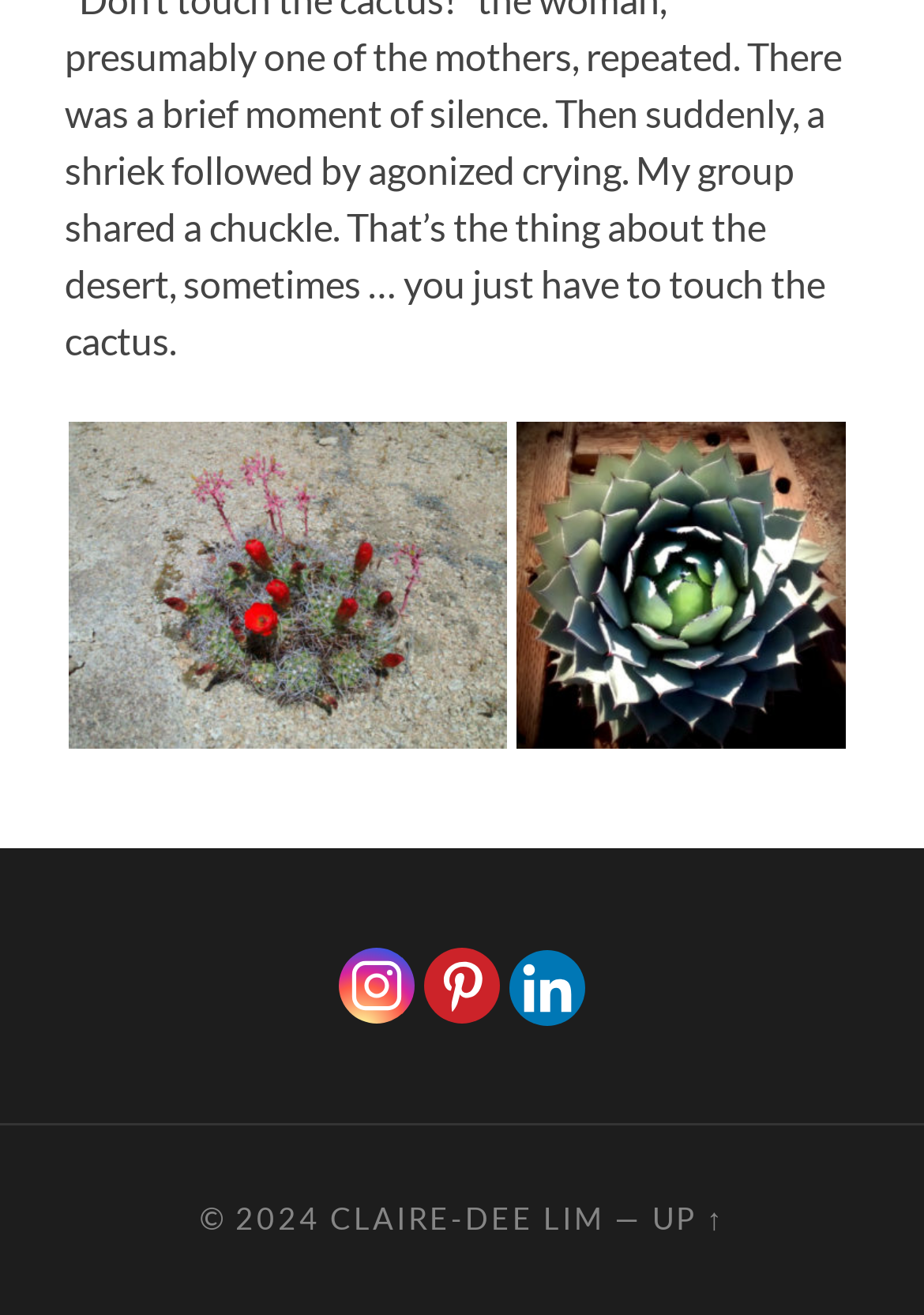What is the copyright year?
Using the image as a reference, answer with just one word or a short phrase.

2024